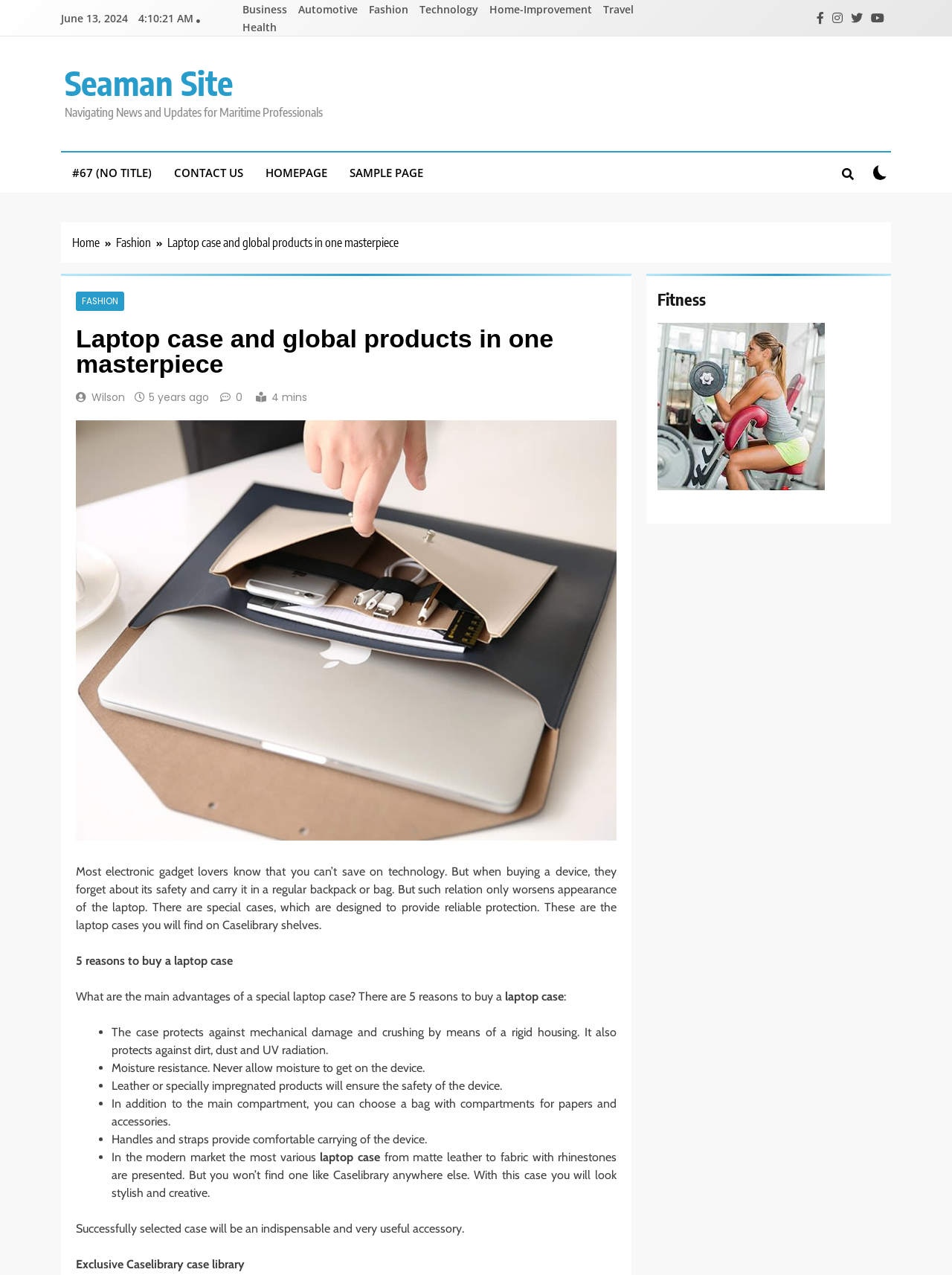Please identify the bounding box coordinates of the clickable region that I should interact with to perform the following instruction: "click on archives". The coordinates should be expressed as four float numbers between 0 and 1, i.e., [left, top, right, bottom].

None